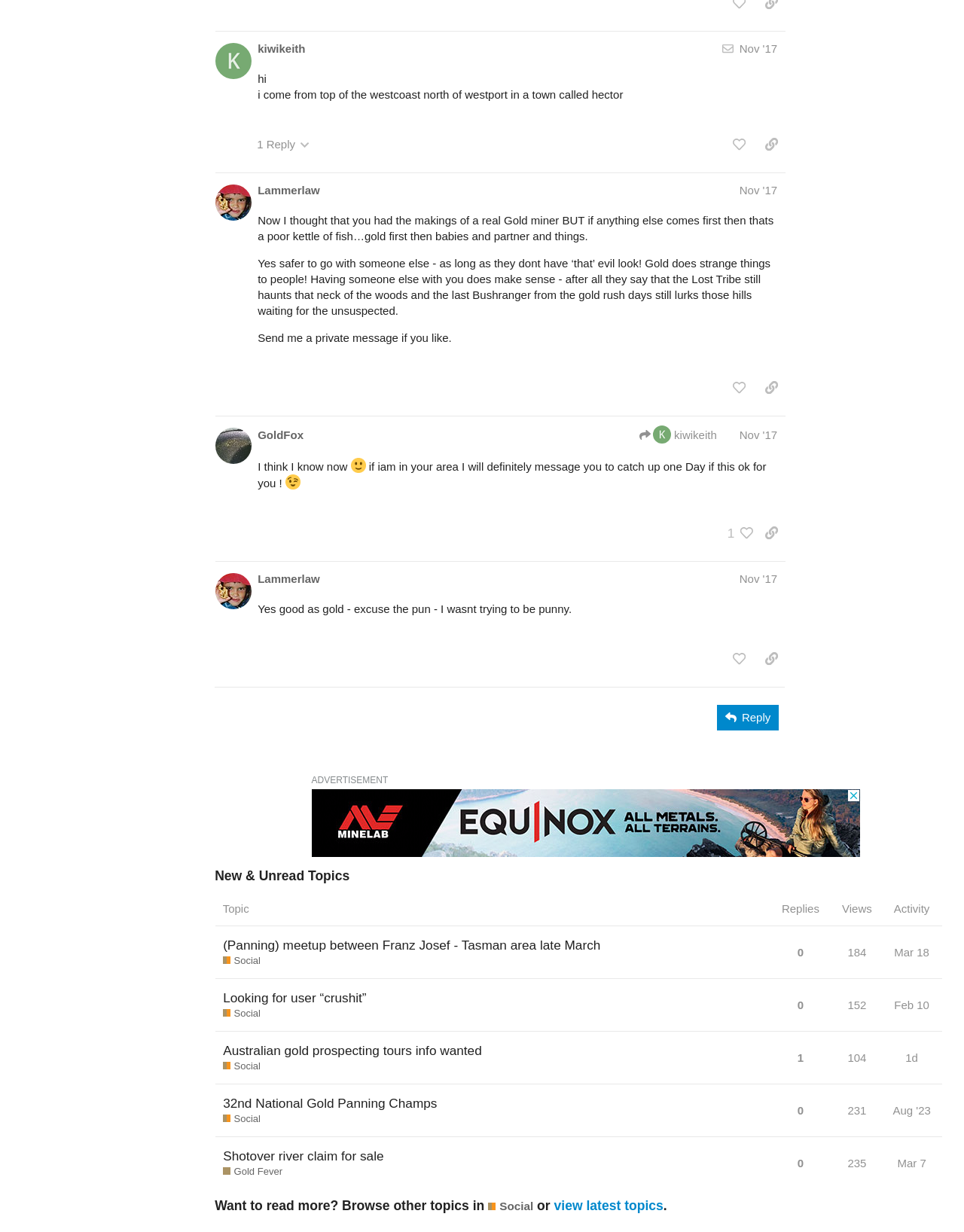Identify the bounding box coordinates for the element that needs to be clicked to fulfill this instruction: "Click on the topic meetup between Franz Josef - Tasman area late March". Provide the coordinates in the format of four float numbers between 0 and 1: [left, top, right, bottom].

[0.223, 0.759, 0.801, 0.794]